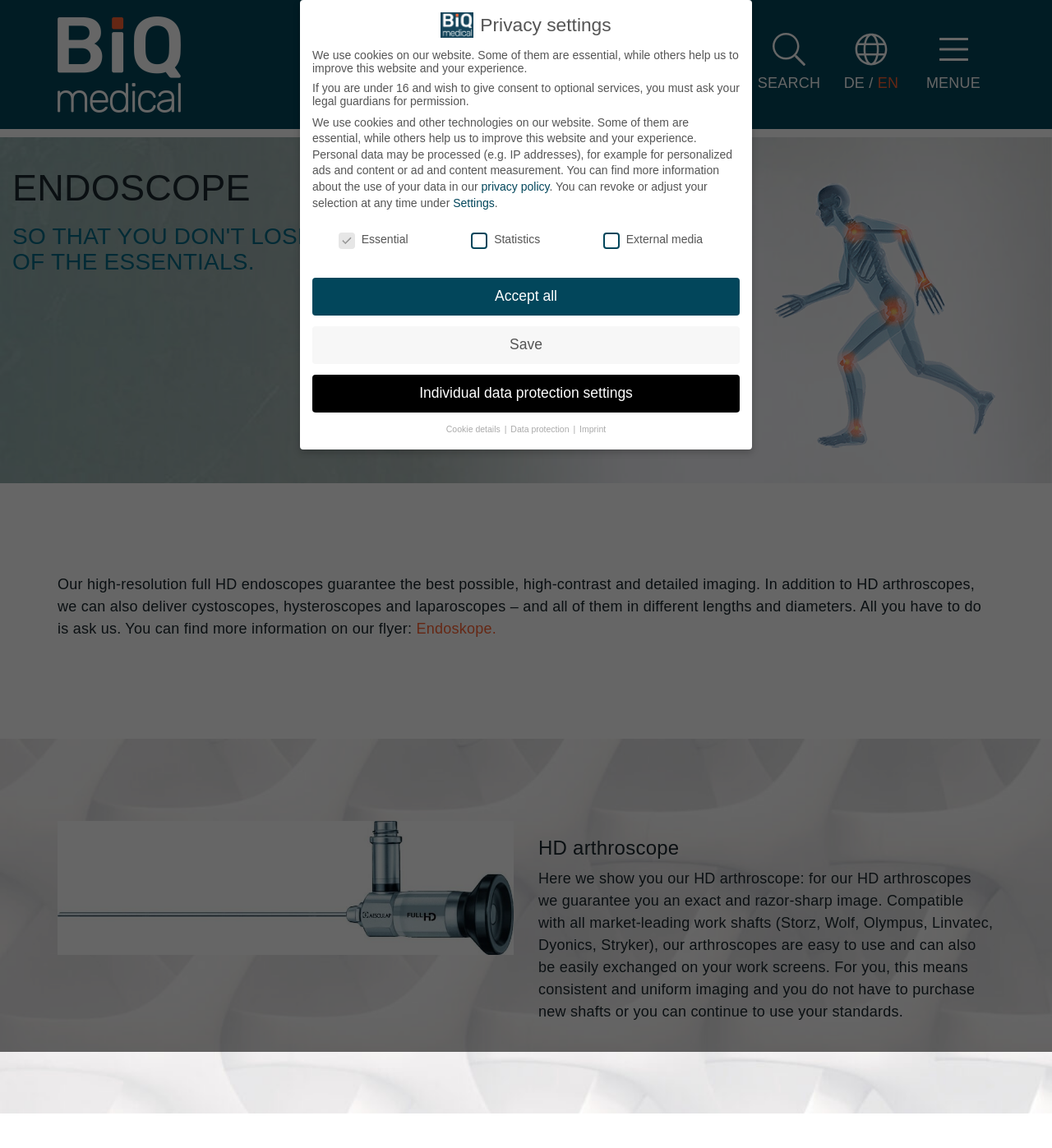Please provide the bounding box coordinates for the element that needs to be clicked to perform the instruction: "View HD arthroscope details". The coordinates must consist of four float numbers between 0 and 1, formatted as [left, top, right, bottom].

[0.512, 0.73, 0.945, 0.748]